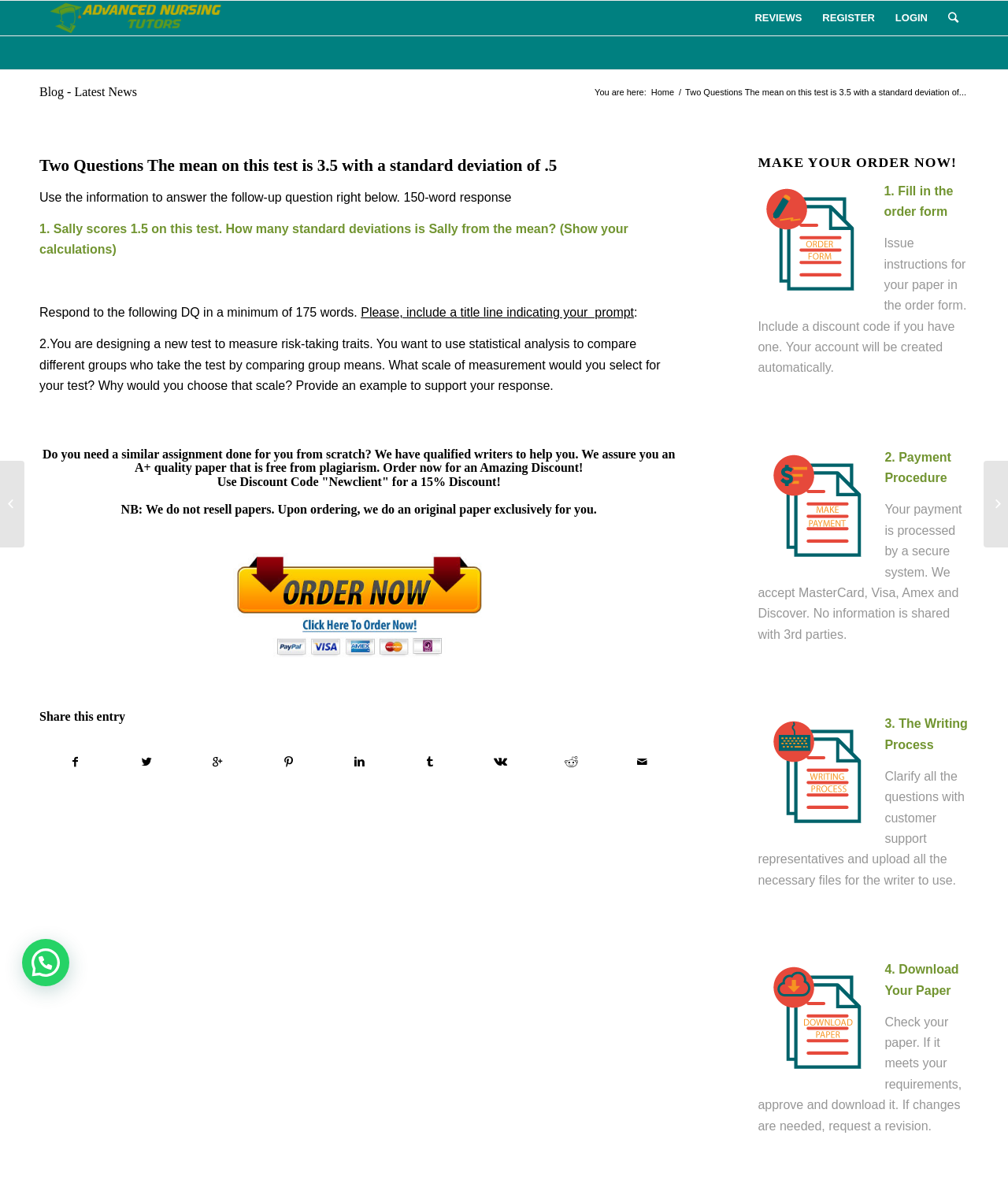Write a detailed summary of the webpage.

This webpage appears to be a tutorial or assignment page for Advanced Nursing Tutors. At the top, there is a header section with links to "REVIEWS", "REGISTER", "LOGIN", and a hidden icon. Below this, there is a navigation menu with links to "Blog - Latest News", "Home", and a breadcrumb trail indicating the current page, "Two Questions The mean on this test is 3.5 with a standard deviation of...".

The main content area is divided into two sections. The first section contains a heading with the same title as the breadcrumb trail, followed by a brief instruction to answer a follow-up question. The question is about Sally's score on a test and how many standard deviations it is from the mean. 

Below this, there is a second question about designing a new test to measure risk-taking traits, with a prompt to select a scale of measurement and provide an example to support the response. 

On the right side of the page, there is a call-to-action section with a heading "MAKE YOUR ORDER NOW!" and a step-by-step guide on how to place an order, including filling out the order form, payment procedure, the writing process, and downloading the paper.

At the bottom of the page, there are links to other resources, including "Psychology Assignment Stress Inventory Assignment Instructions" and "Formalizing The Research Prospectus". There is also a chat button labeled "Open chat".